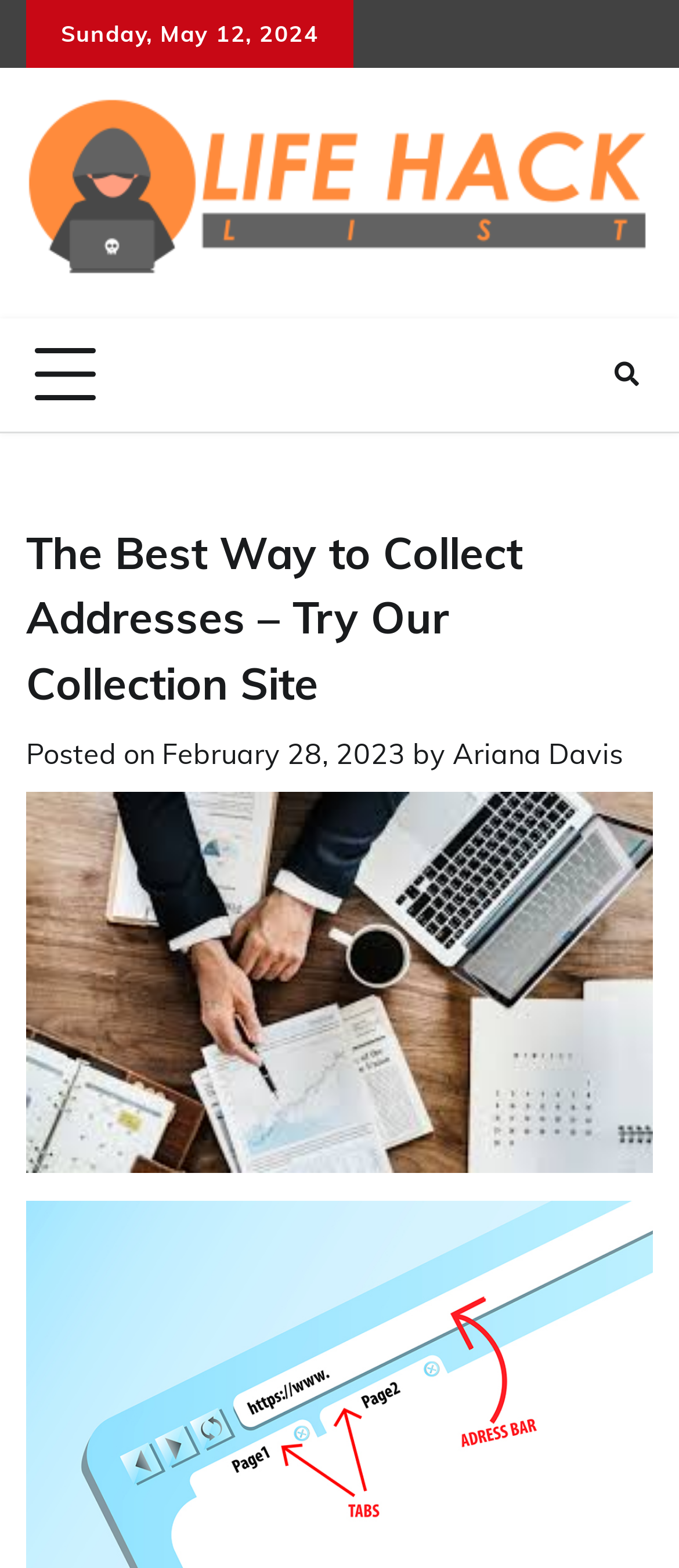What is the current day of the week? Refer to the image and provide a one-word or short phrase answer.

Sunday